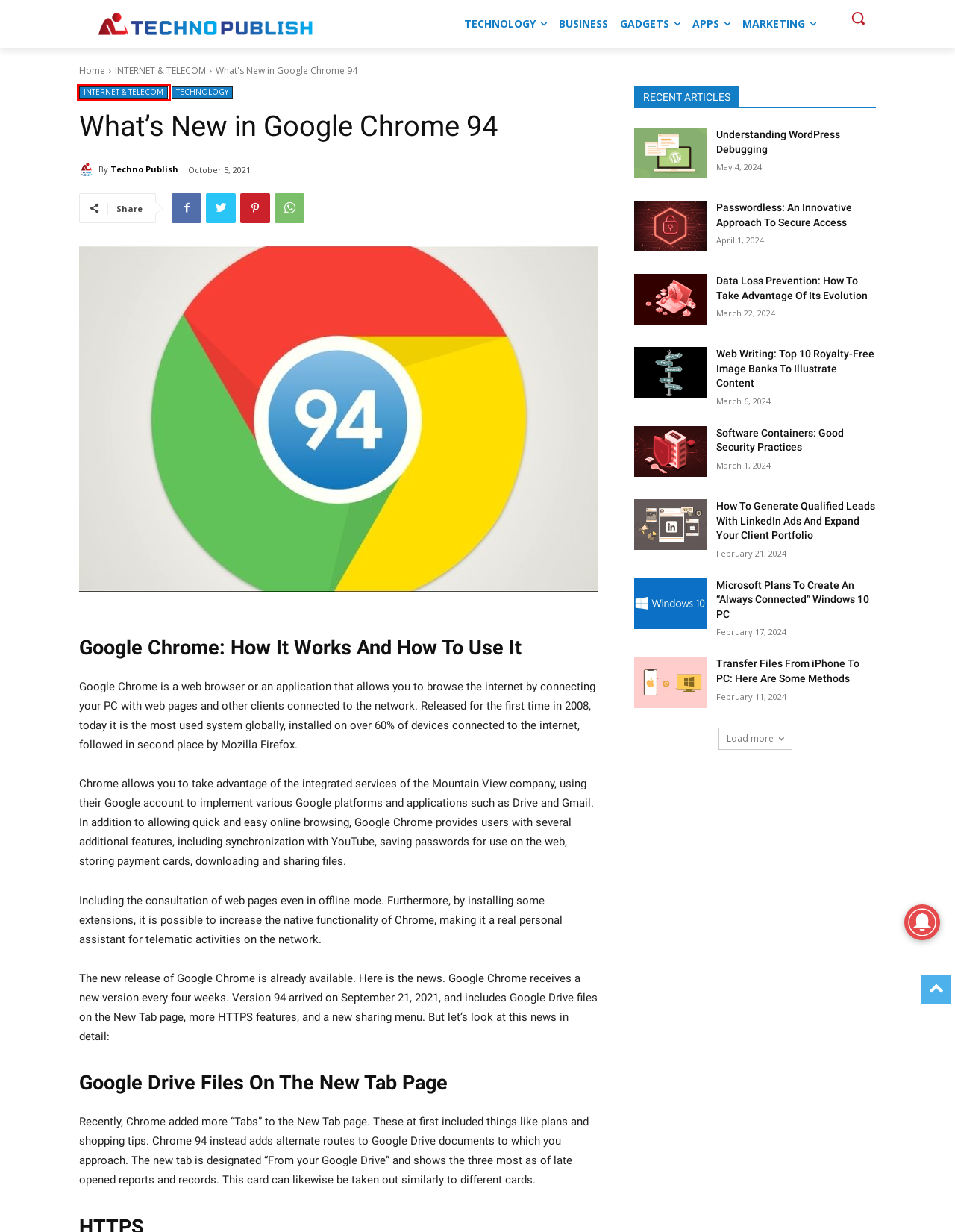Take a look at the provided webpage screenshot featuring a red bounding box around an element. Select the most appropriate webpage description for the page that loads after clicking on the element inside the red bounding box. Here are the candidates:
A. Web Writing: Top 10 Royalty-Free Image Banks To Illustrate Content
B. Transfer Files From iPhone To PC: Here Are Some Methods
C. TECHNOLOGY Archives - TechnoPublish
D. INTERNET & TELECOM Archives - TechnoPublish
E. Techno Publish, Author at TechnoPublish
F. Passwordless: An Innovative Approach To Secure Access
G. Microsoft Plans To Create An “Always Connected” Windows 10 PC
H. Data Loss Prevention: How To Take Advantage Of Its Evolution

D